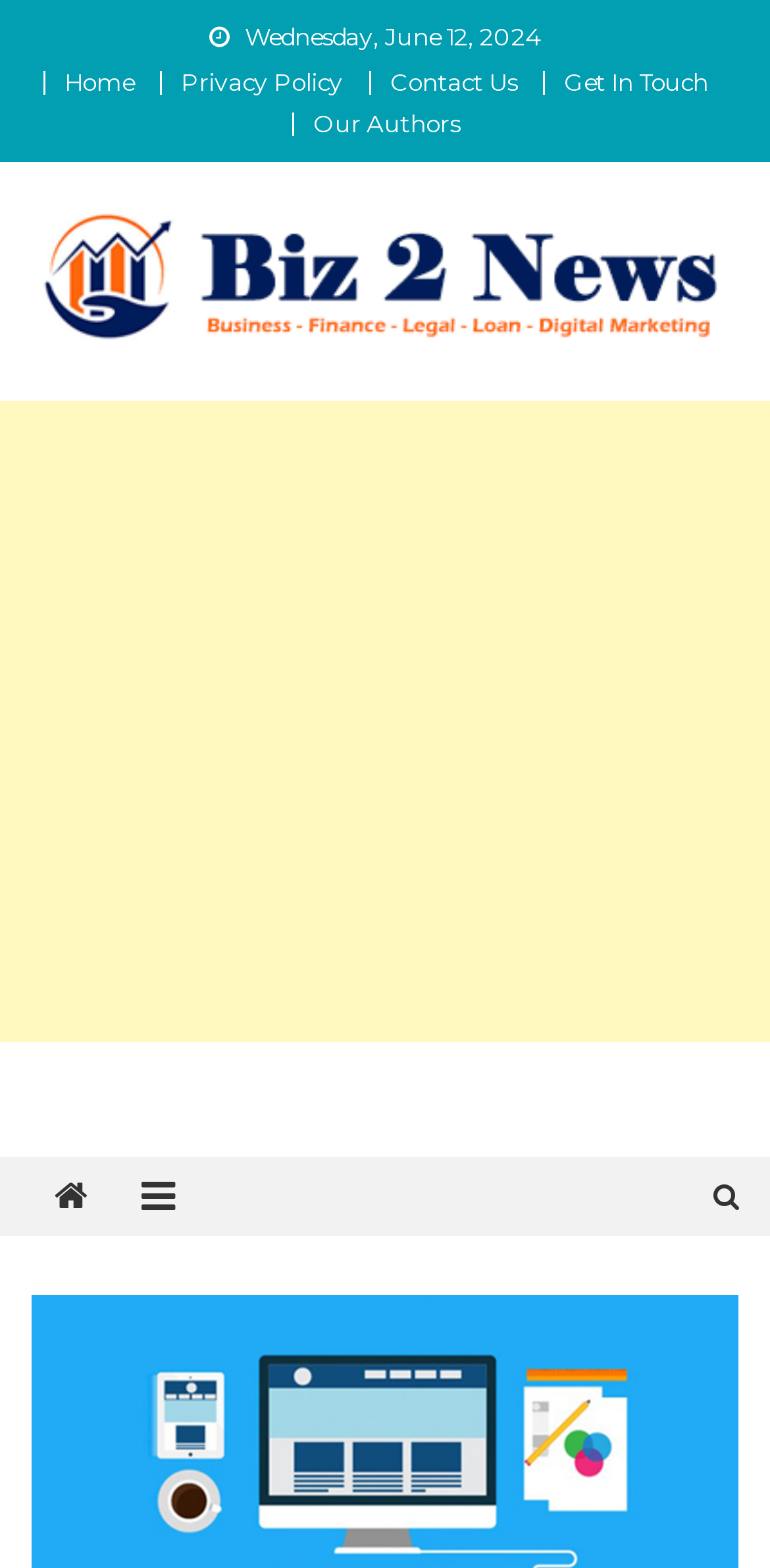How many social media links are present at the bottom of the webpage?
Make sure to answer the question with a detailed and comprehensive explanation.

I found three social media links at the bottom of the webpage, represented by icons. These links are likely used to connect with the website's or organization's social media presence on different platforms.